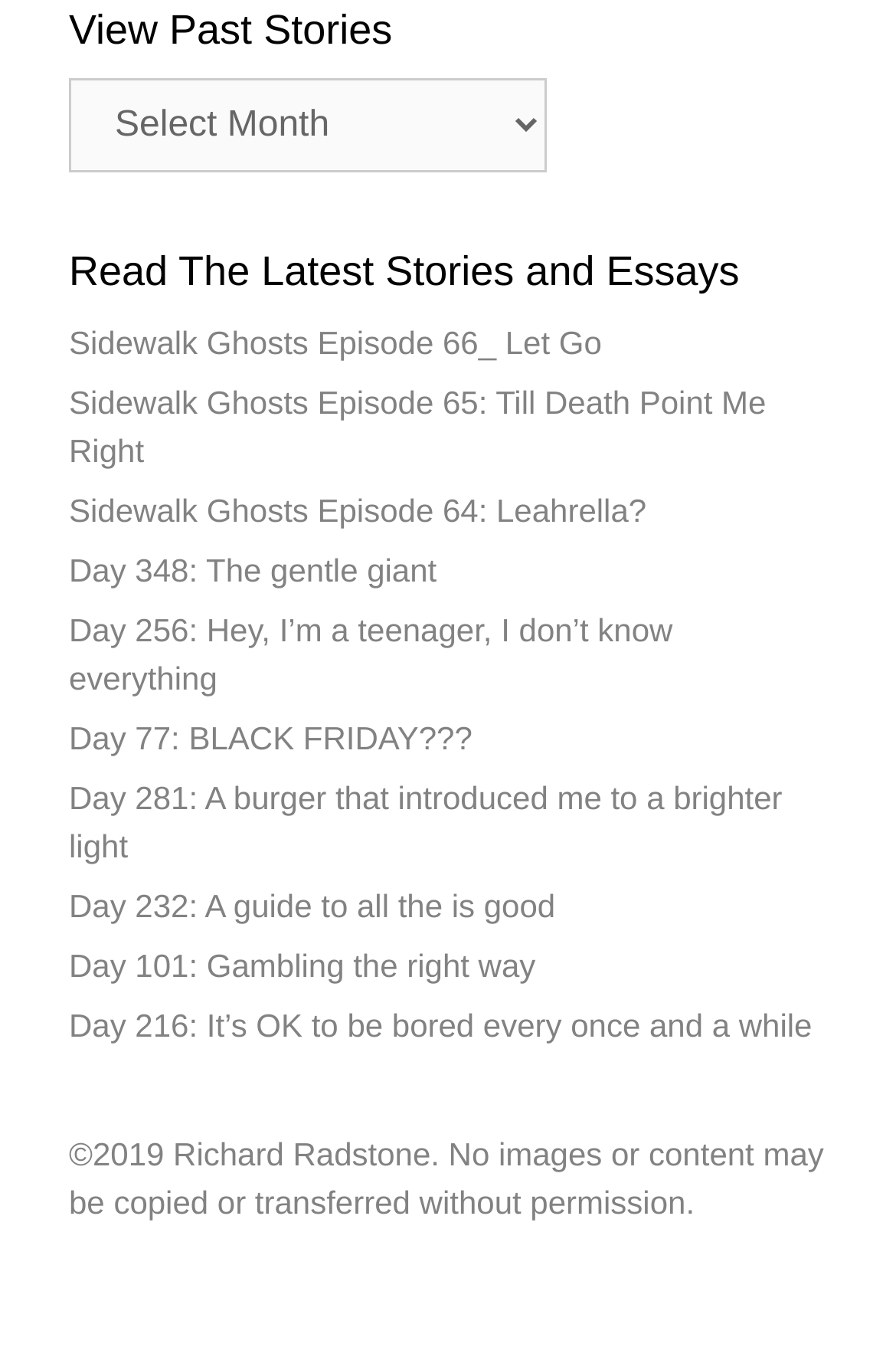What is the theme of the stories on the page?
Look at the image and respond to the question as thoroughly as possible.

I analyzed the OCR text of the link elements and found that they seem to be personal essays or stories, with titles like 'Let Go', 'Till Death Point Me Right', and 'A burger that introduced me to a brighter light'.